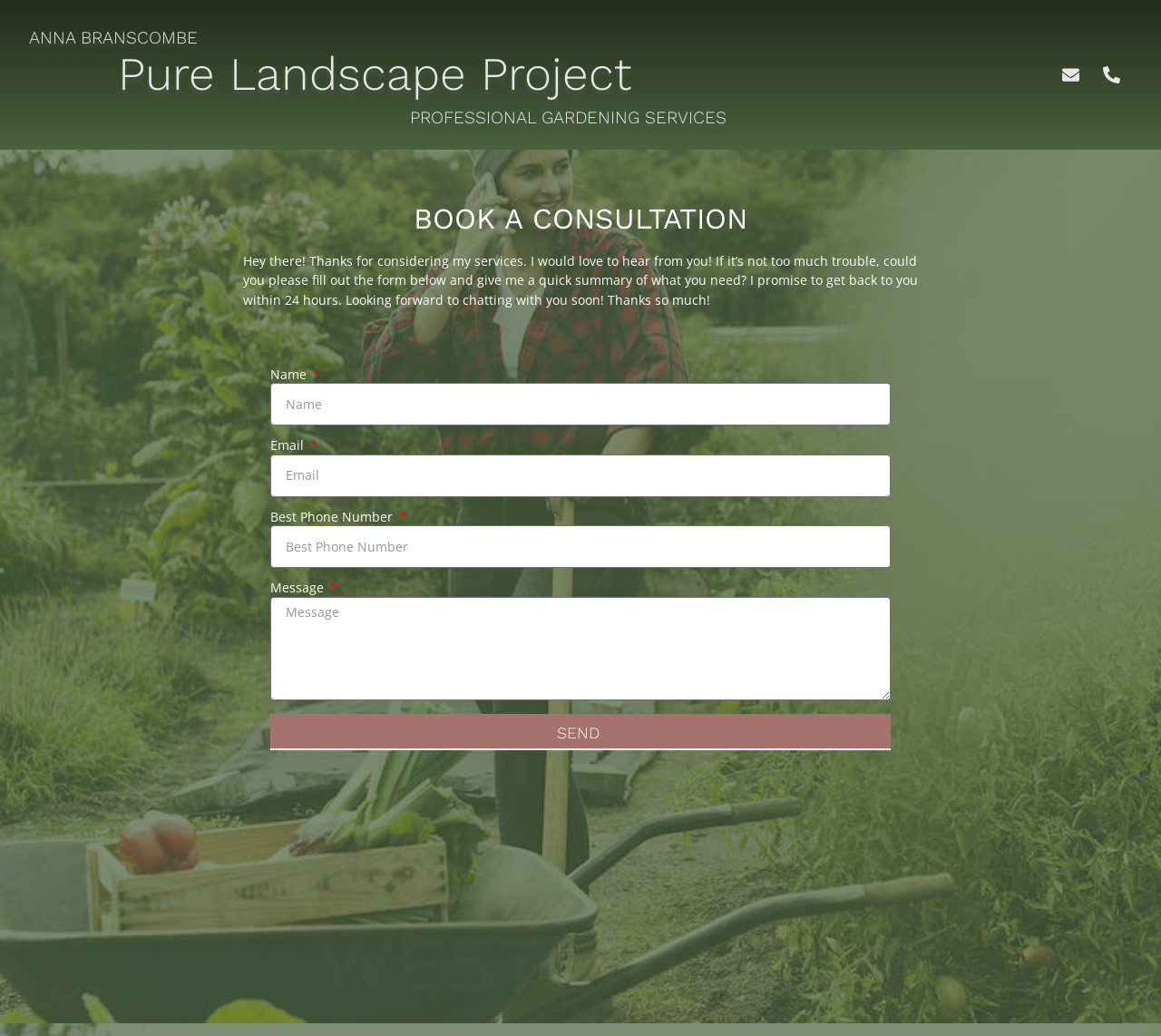Describe all the significant parts and information present on the webpage.

The webpage is a contact page for Pure Landscape Project, with a focus on professional gardening services. At the top, there are three headings: "ANNA BRANSCOMBE", "Pure Landscape Project", and "PROFESSIONAL GARDENING SERVICES". The "Pure Landscape Project" heading has a link associated with it. 

To the top right, there are two social media links, likely Facebook and Instagram, represented by icons. 

Below the headings, there is a prominent call-to-action, "BOOK A CONSULTATION", which is a heading. 

Following this, there is a paragraph of text that welcomes visitors and explains the process of filling out a form to get in touch with the service provider. 

The main content of the page is a form with several fields: "Name", "Email", "Best Phone Number", and "Message". Each field has a corresponding text box or input field, and all fields are required. The "Best Phone Number" field is a spin button, allowing users to input a numerical value. 

At the bottom of the form, there is a "SEND" button to submit the form.